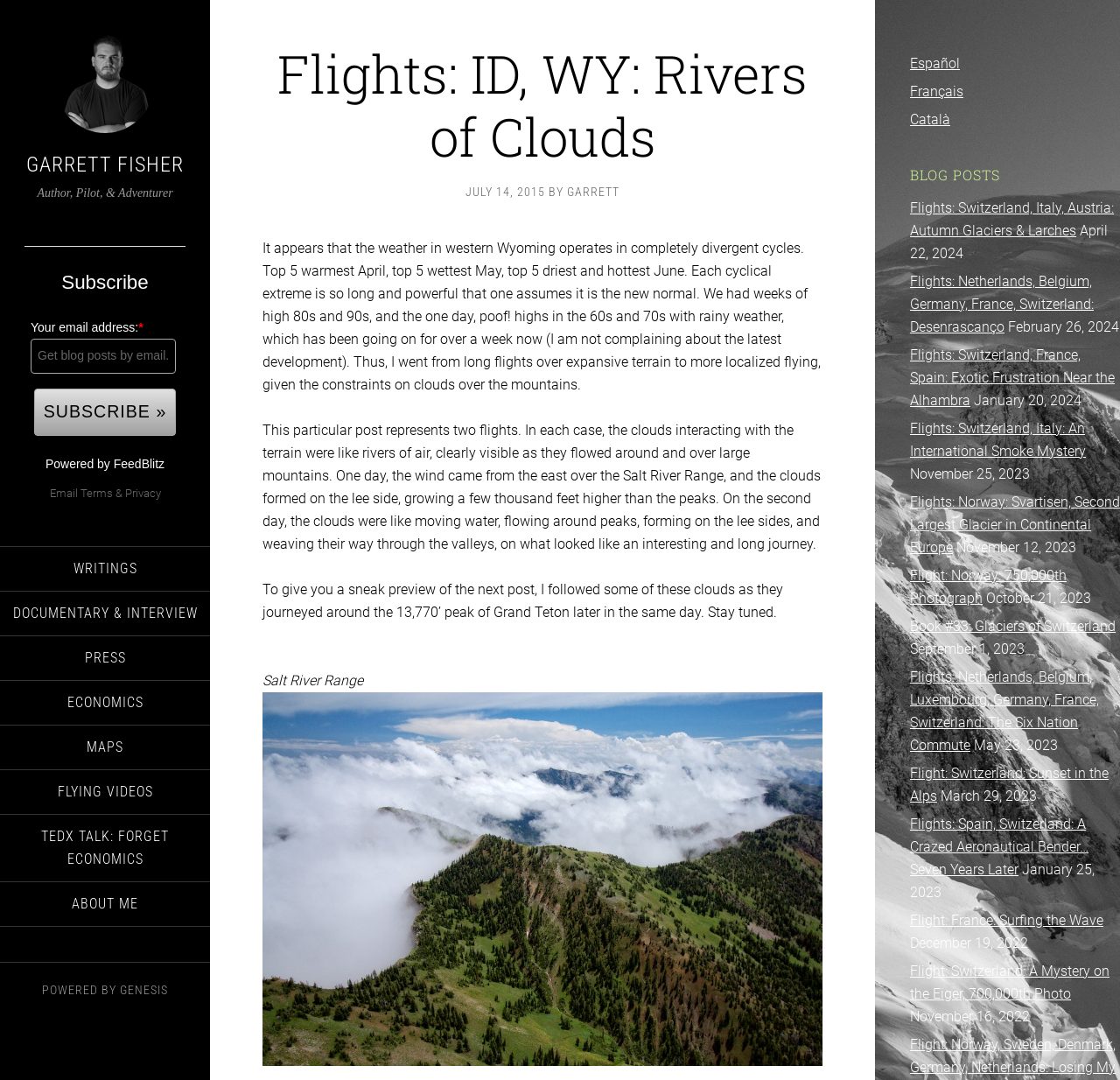How many blog posts are listed on this page?
Respond with a short answer, either a single word or a phrase, based on the image.

15